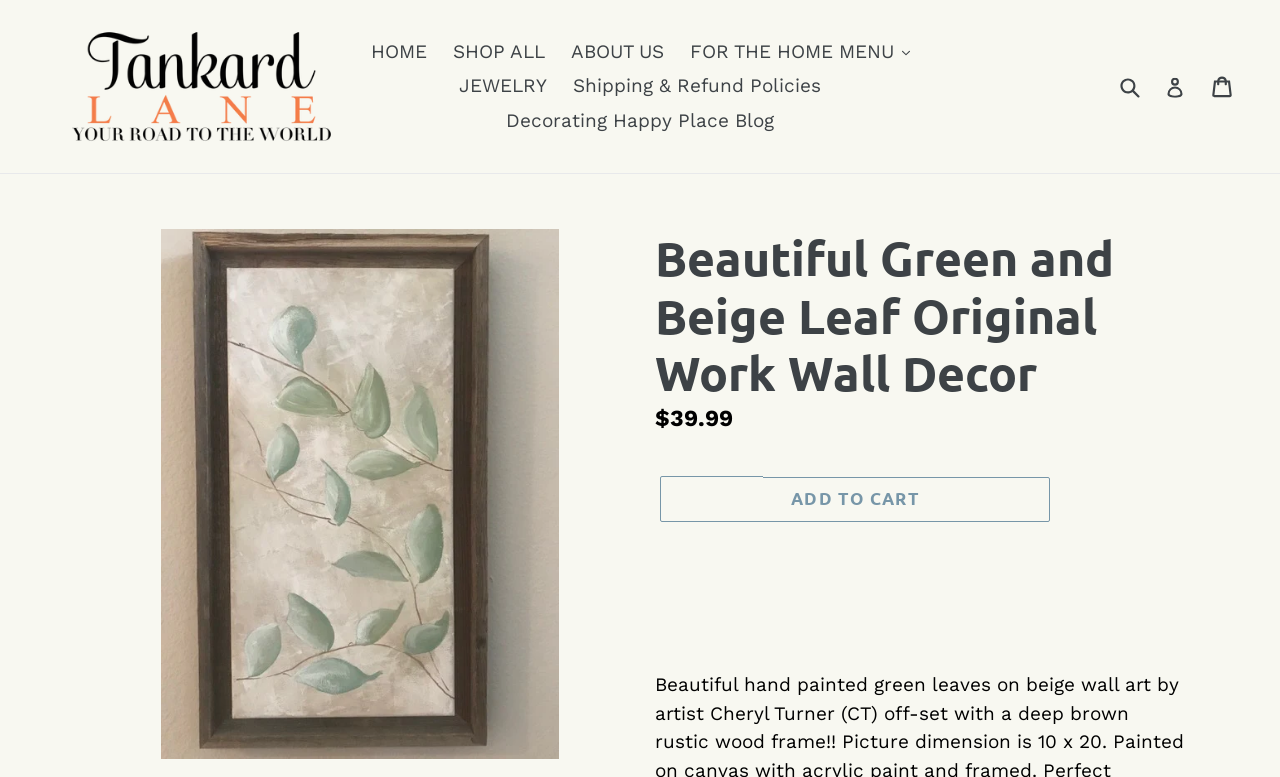Please identify the bounding box coordinates for the region that you need to click to follow this instruction: "View the home page".

[0.282, 0.045, 0.341, 0.089]